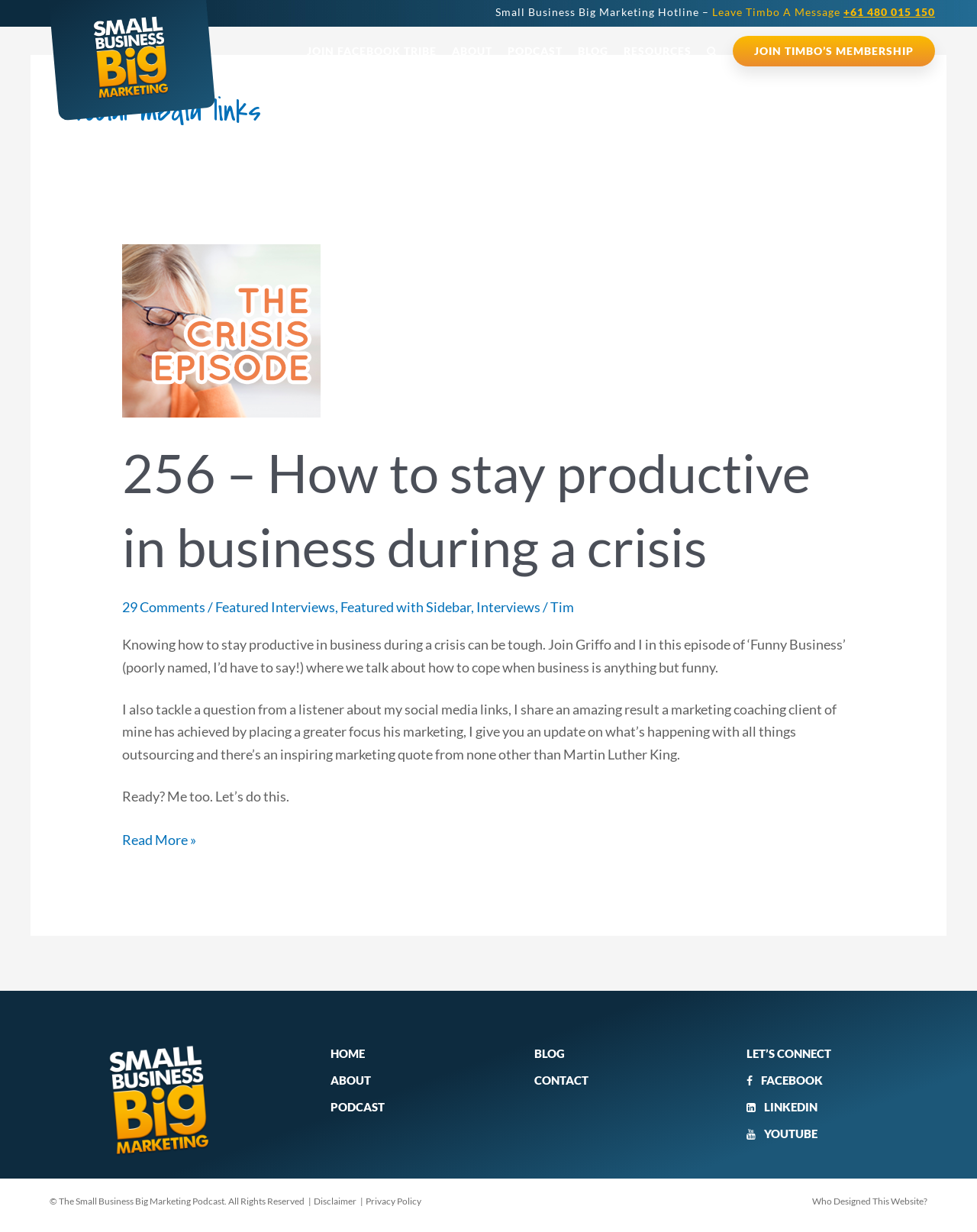Please locate the bounding box coordinates for the element that should be clicked to achieve the following instruction: "Click on the 'HOME' link". Ensure the coordinates are given as four float numbers between 0 and 1, i.e., [left, top, right, bottom].

[0.338, 0.85, 0.373, 0.861]